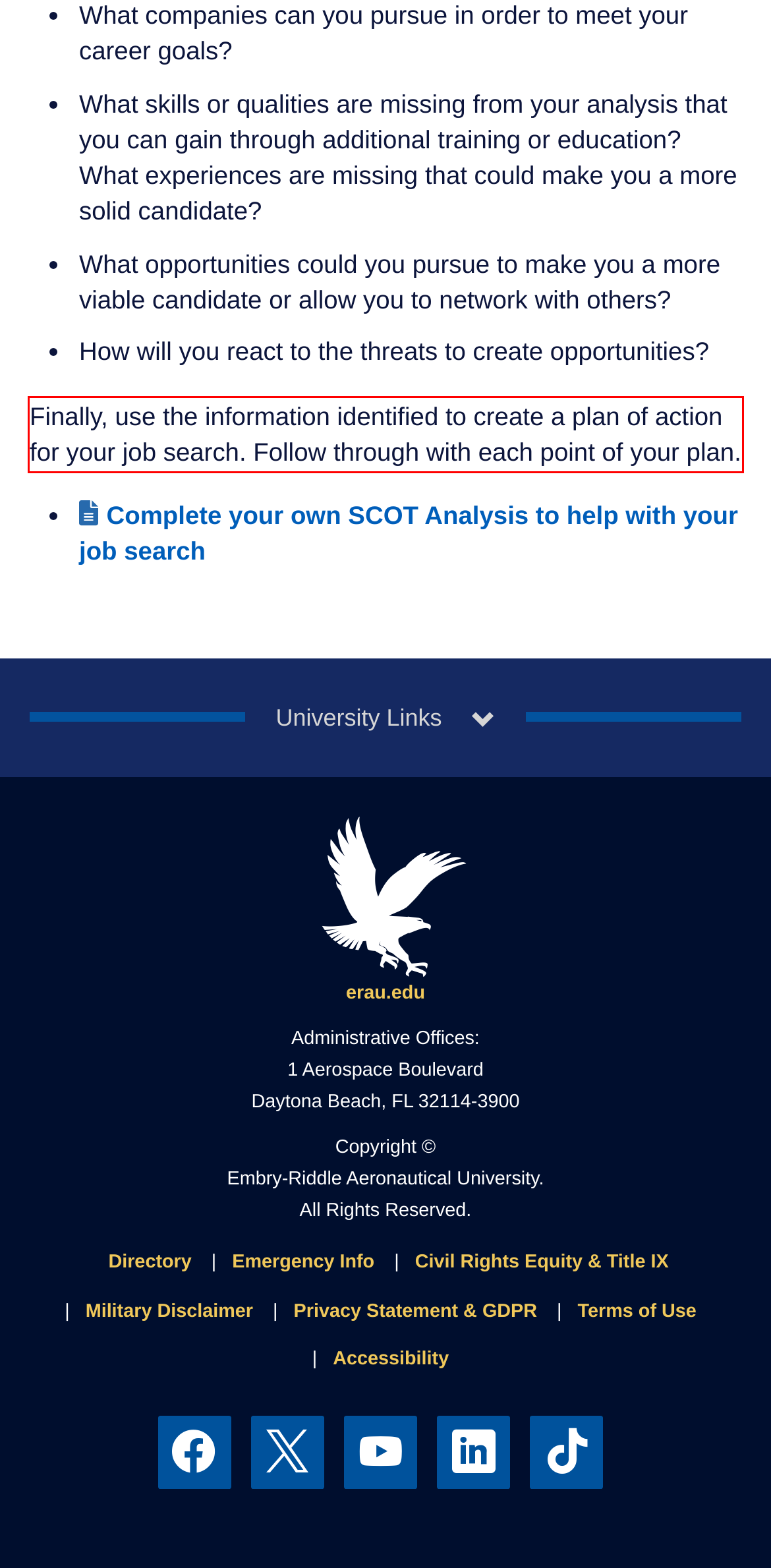Within the screenshot of the webpage, there is a red rectangle. Please recognize and generate the text content inside this red bounding box.

Finally, use the information identified to create a plan of action for your job search. Follow through with each point of your plan.